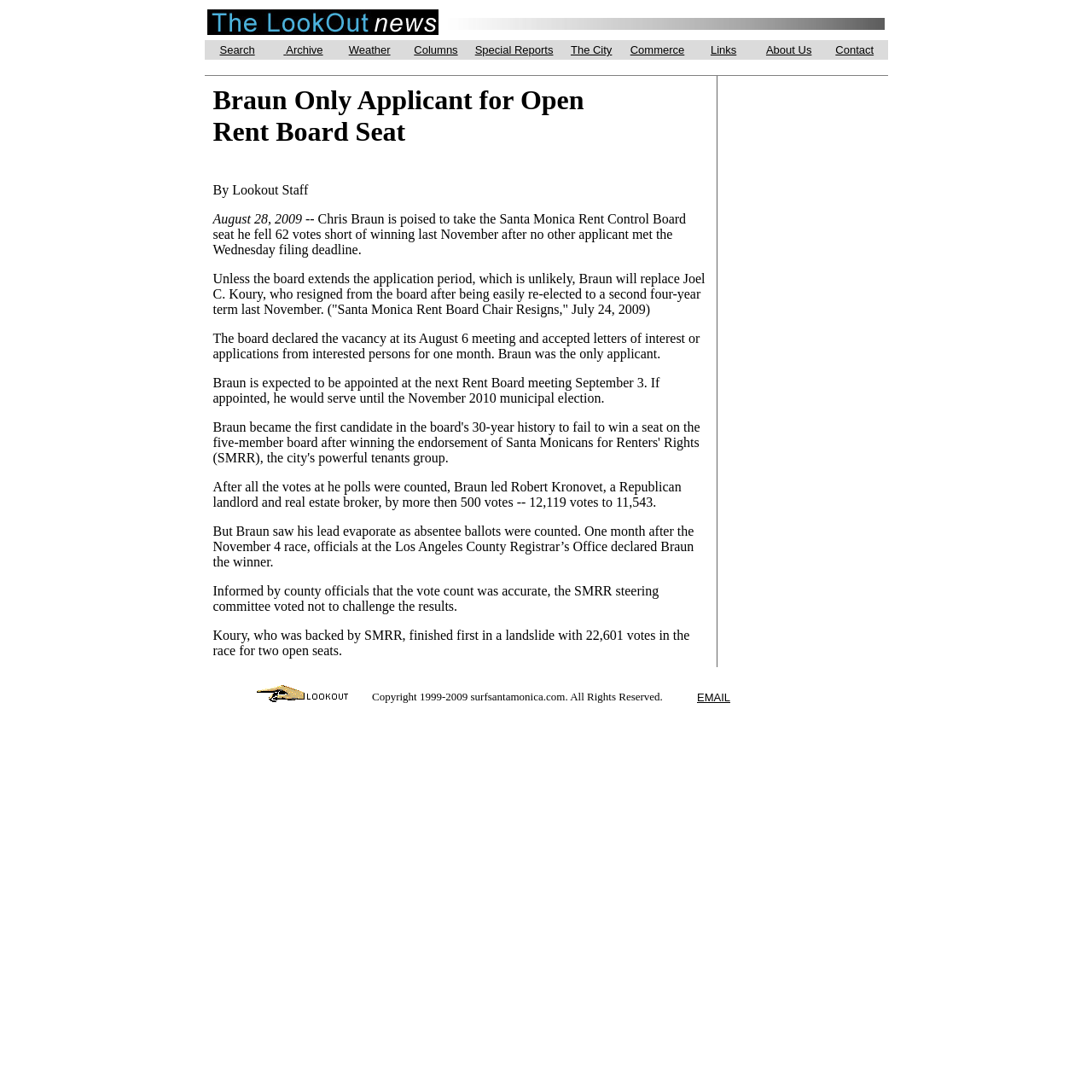What is the copyright year range of the website?
Using the visual information from the image, give a one-word or short-phrase answer.

1999-2009